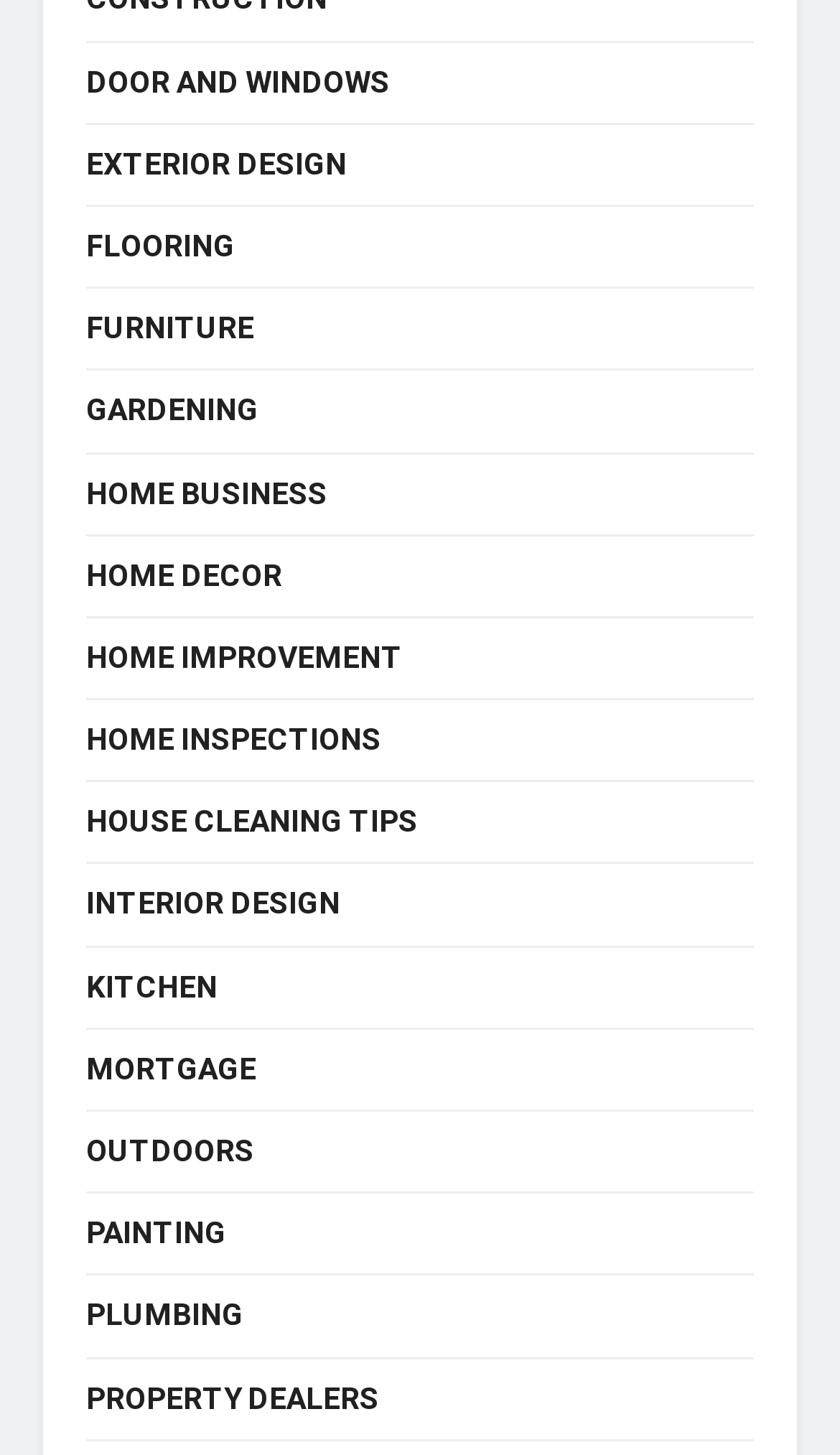Determine the bounding box for the UI element as described: "Property Dealers". The coordinates should be represented as four float numbers between 0 and 1, formatted as [left, top, right, bottom].

[0.103, 0.943, 0.451, 0.98]